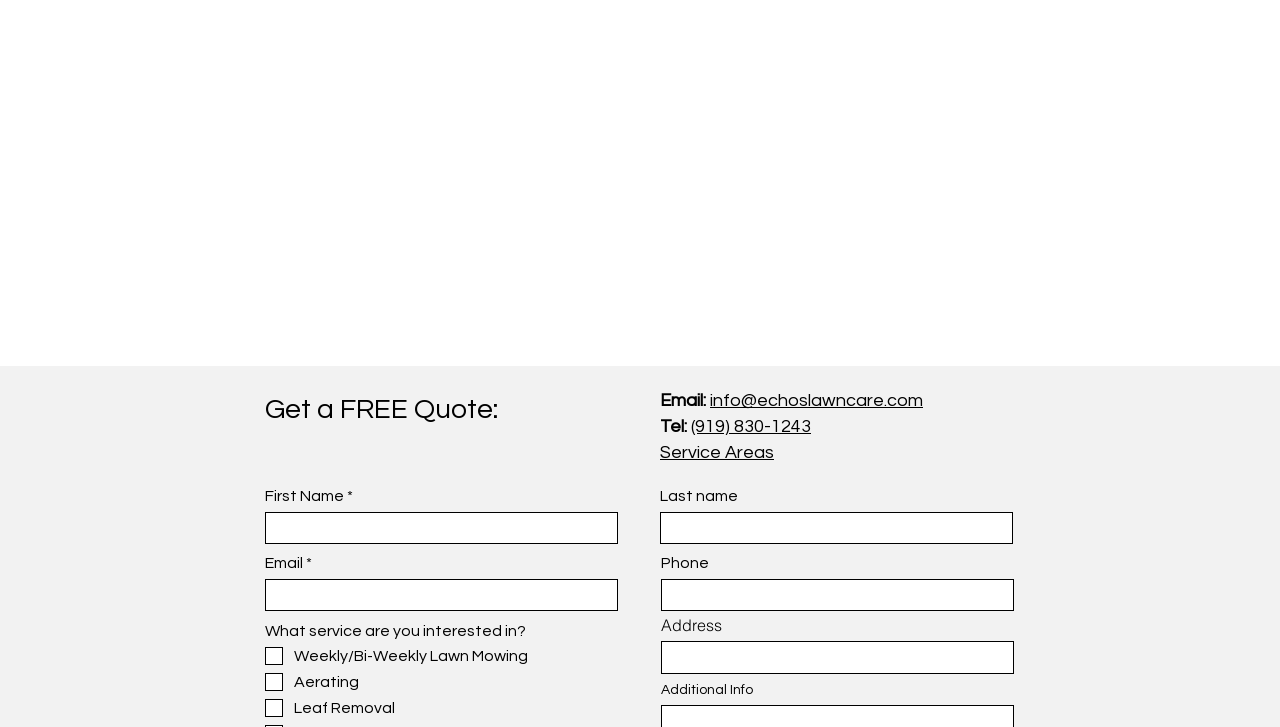Based on the element description "(919) 830-1243", predict the bounding box coordinates of the UI element.

[0.54, 0.573, 0.634, 0.6]